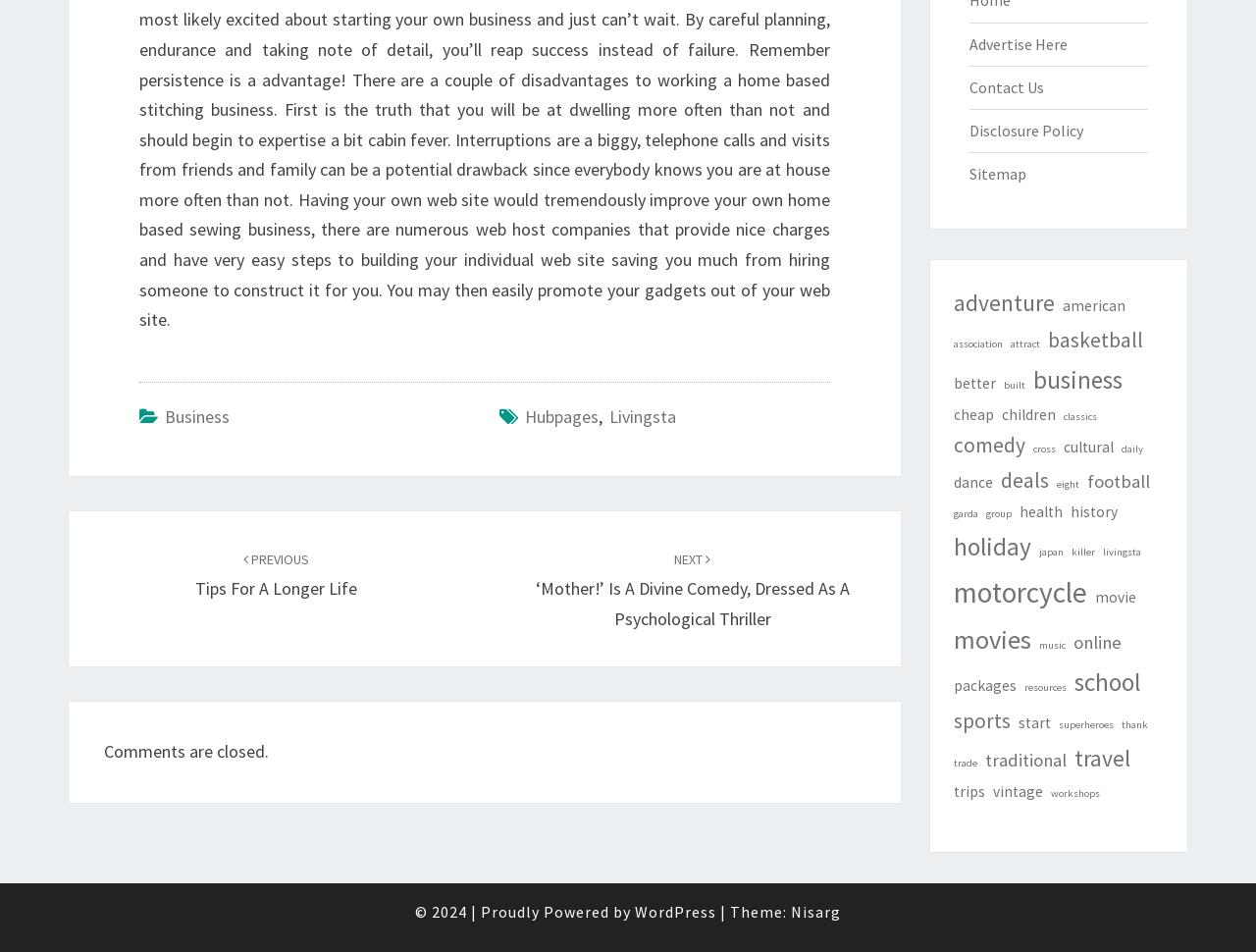Using the description: "Advertise Here", determine the UI element's bounding box coordinates. Ensure the coordinates are in the format of four float numbers between 0 and 1, i.e., [left, top, right, bottom].

[0.771, 0.036, 0.85, 0.056]